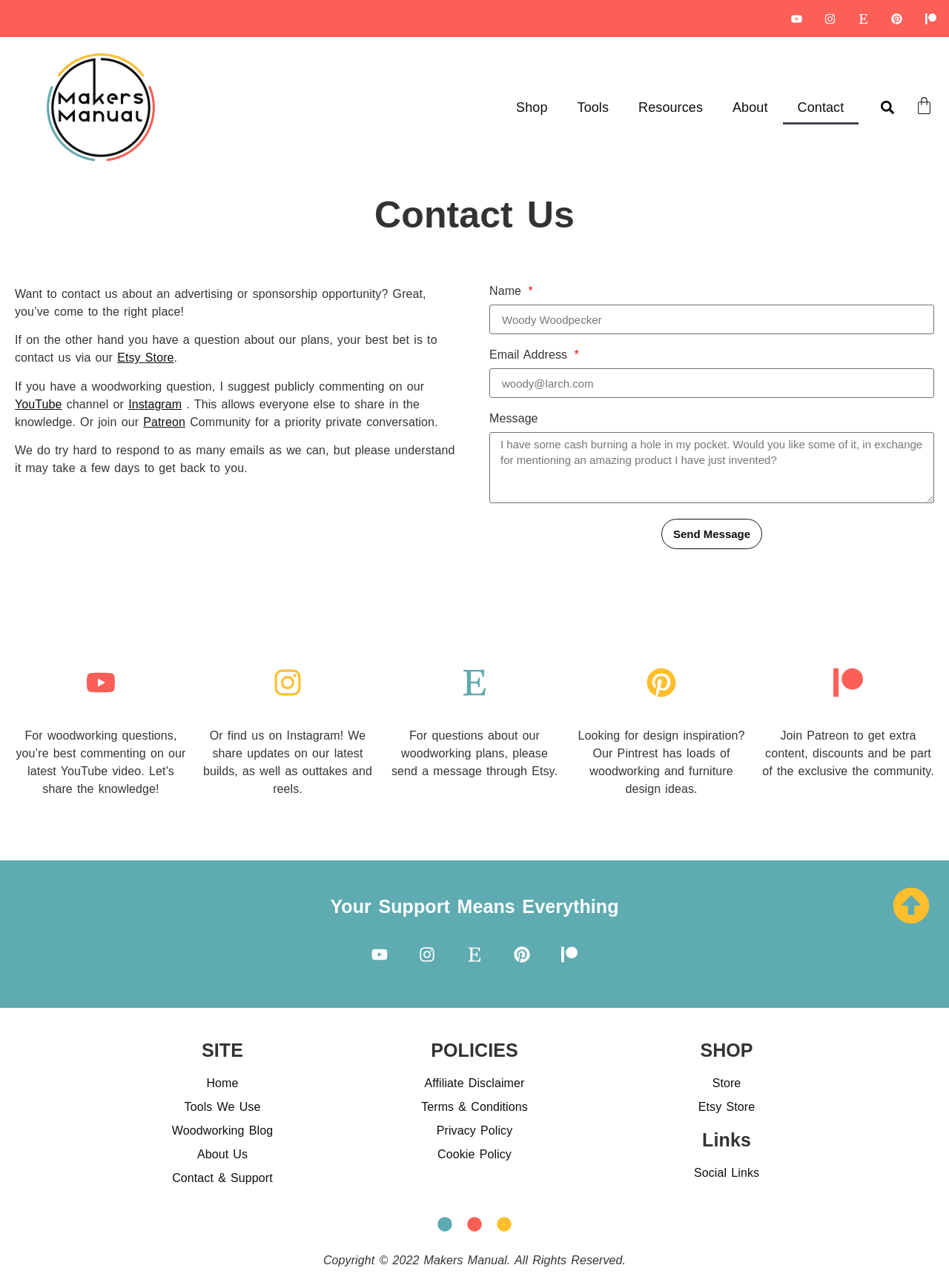How many social media links are available on this webpage?
Give a detailed and exhaustive answer to the question.

Upon examining the webpage, I counted five social media links, including YouTube, Instagram, Etsy, Pinterest, and Patreon, which are all located at the top of the page.